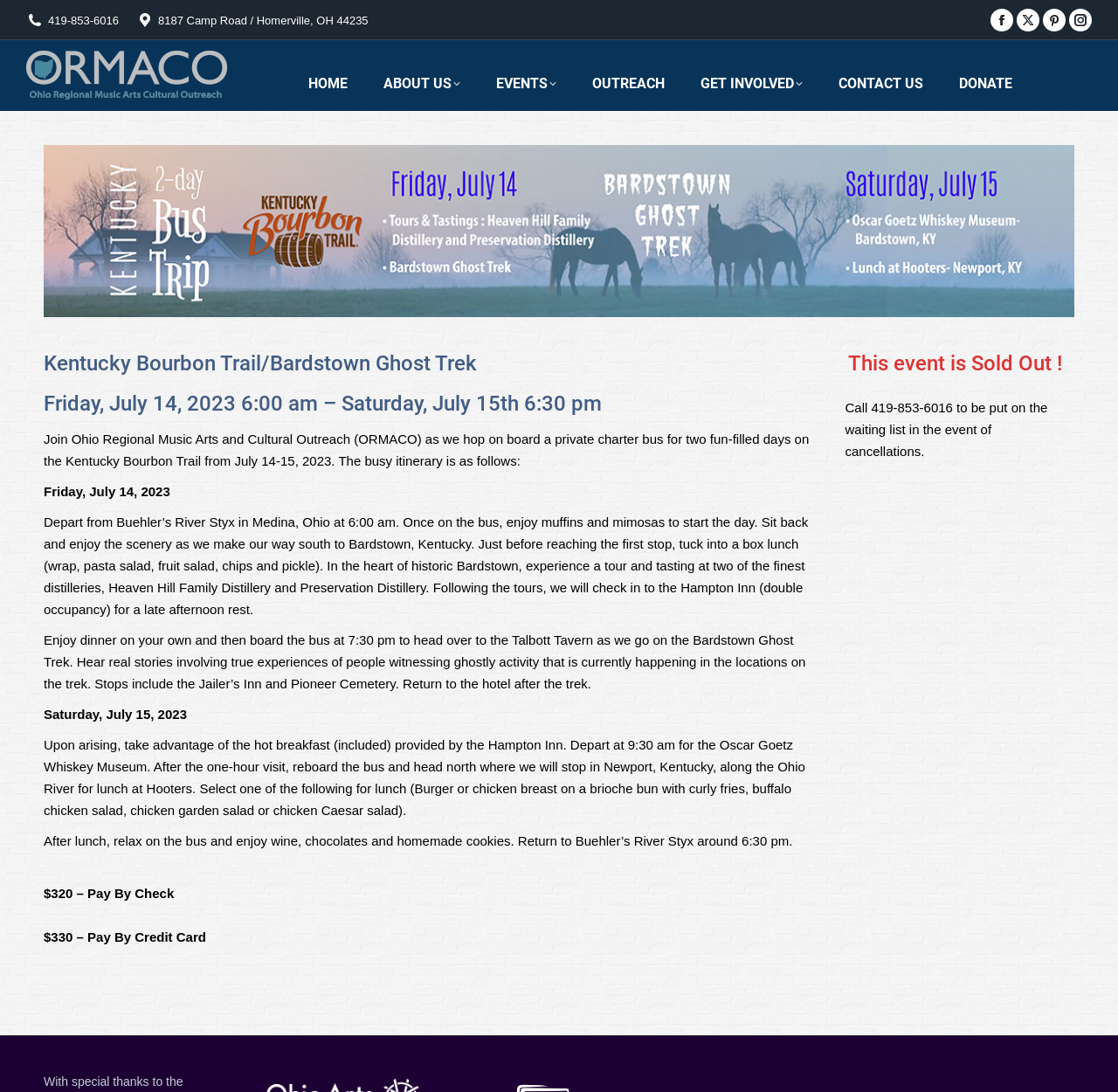What is the price to pay by credit card?
Please respond to the question with a detailed and well-explained answer.

I found the price by looking at the text that says '$330 – Pay By Credit Card'.